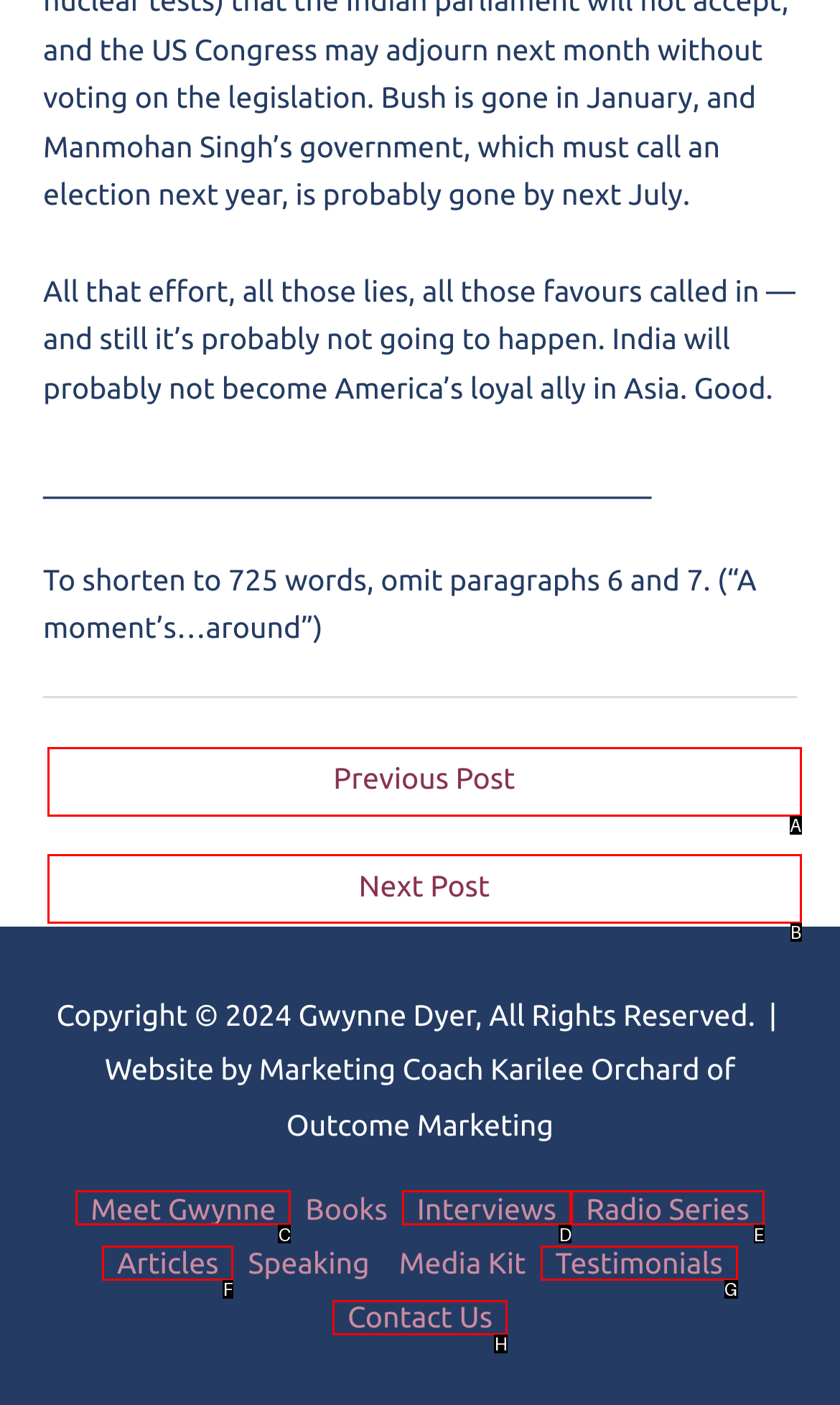Tell me which one HTML element best matches the description: ← Previous Post
Answer with the option's letter from the given choices directly.

A